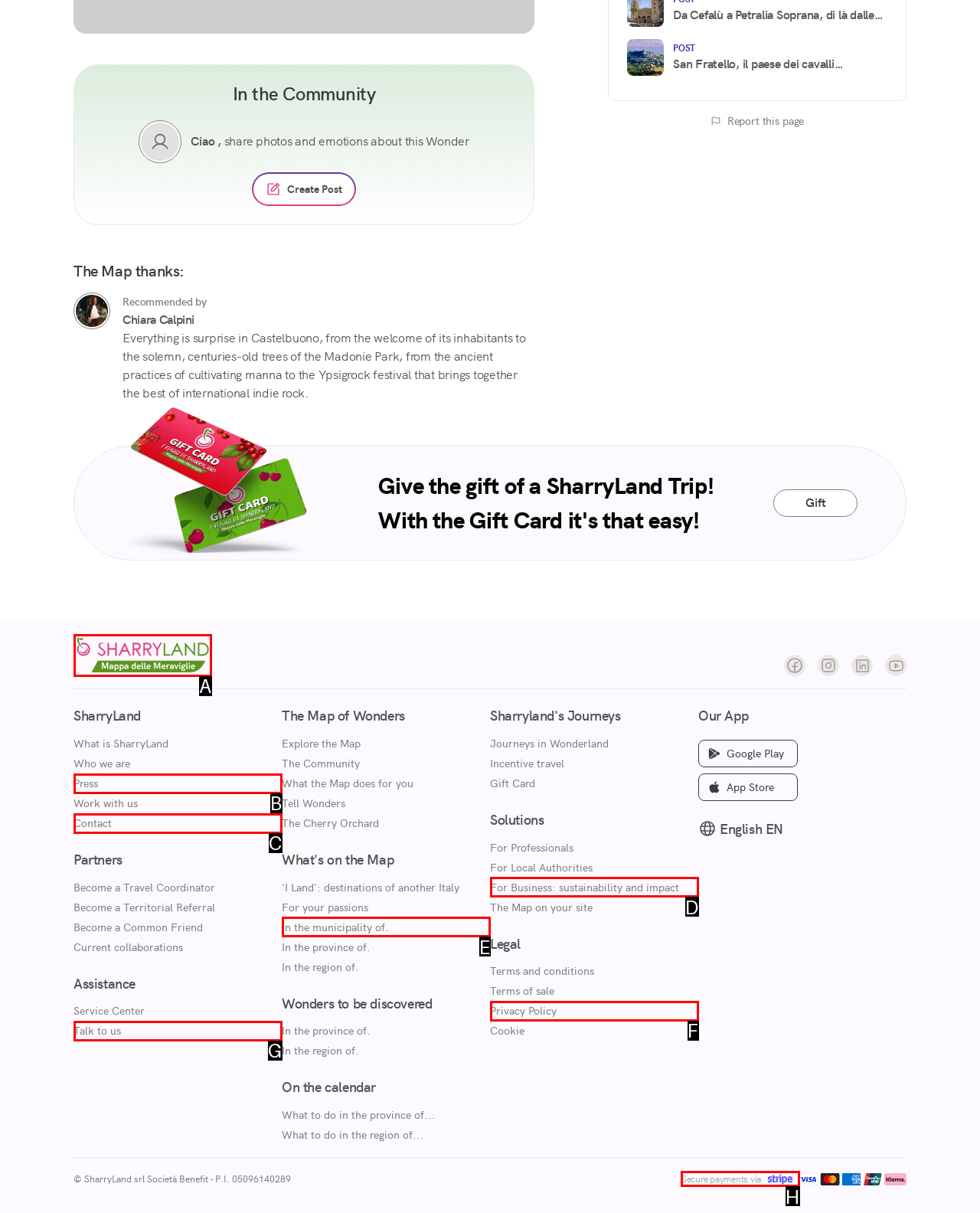Based on the given description: For Business: sustainability and impact, identify the correct option and provide the corresponding letter from the given choices directly.

D